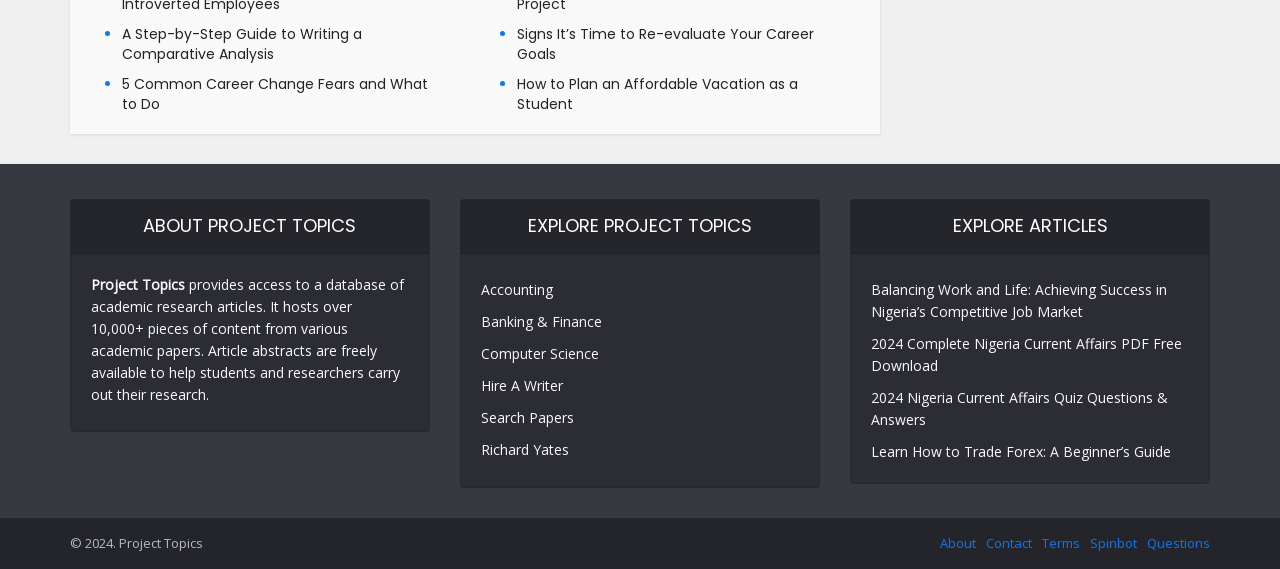How many categories are listed under 'EXPLORE PROJECT TOPICS'?
Using the details from the image, give an elaborate explanation to answer the question.

I counted the number of link elements under the 'EXPLORE PROJECT TOPICS' heading and found 6 categories: Accounting, Banking & Finance, Computer Science, Hire A Writer, Search Papers, and Richard Yates.